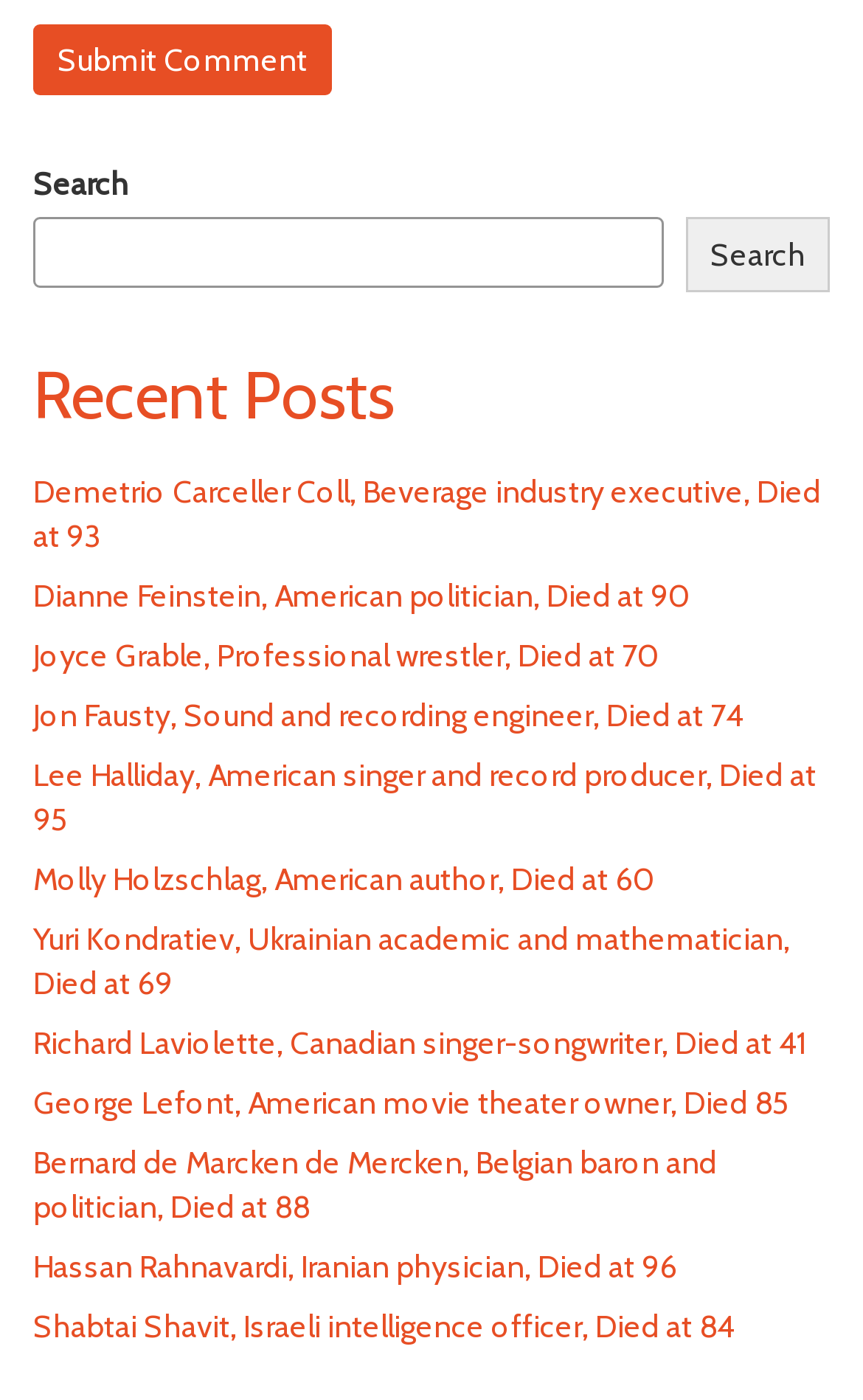What is the age of the oldest person listed?
Answer the question in as much detail as possible.

Scanning the list of links, the oldest person listed is Hassan Rahnavardi, who died at the age of 96, according to the link text.